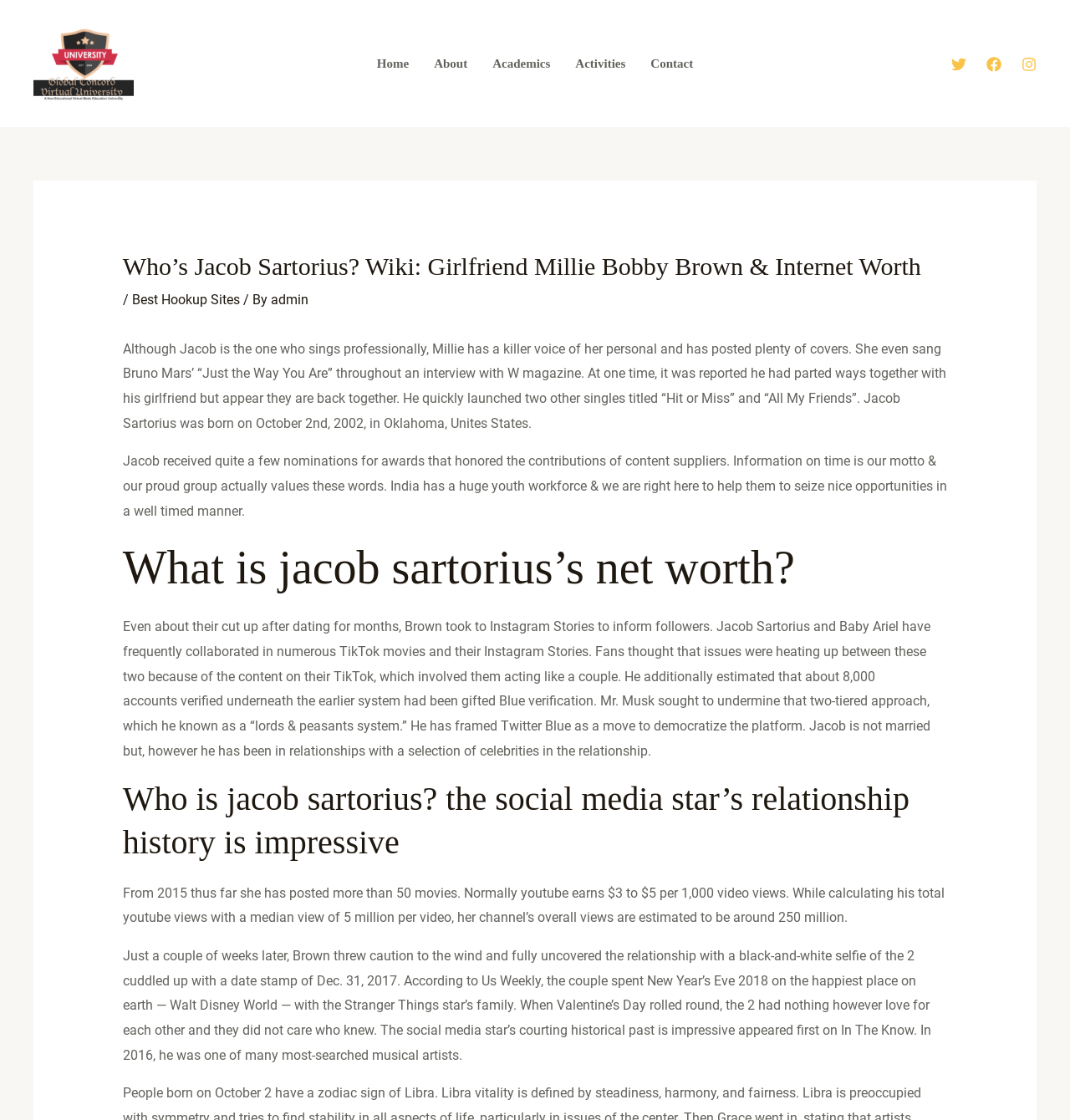Locate the bounding box coordinates of the segment that needs to be clicked to meet this instruction: "Click on the 'Home' link".

[0.341, 0.021, 0.394, 0.093]